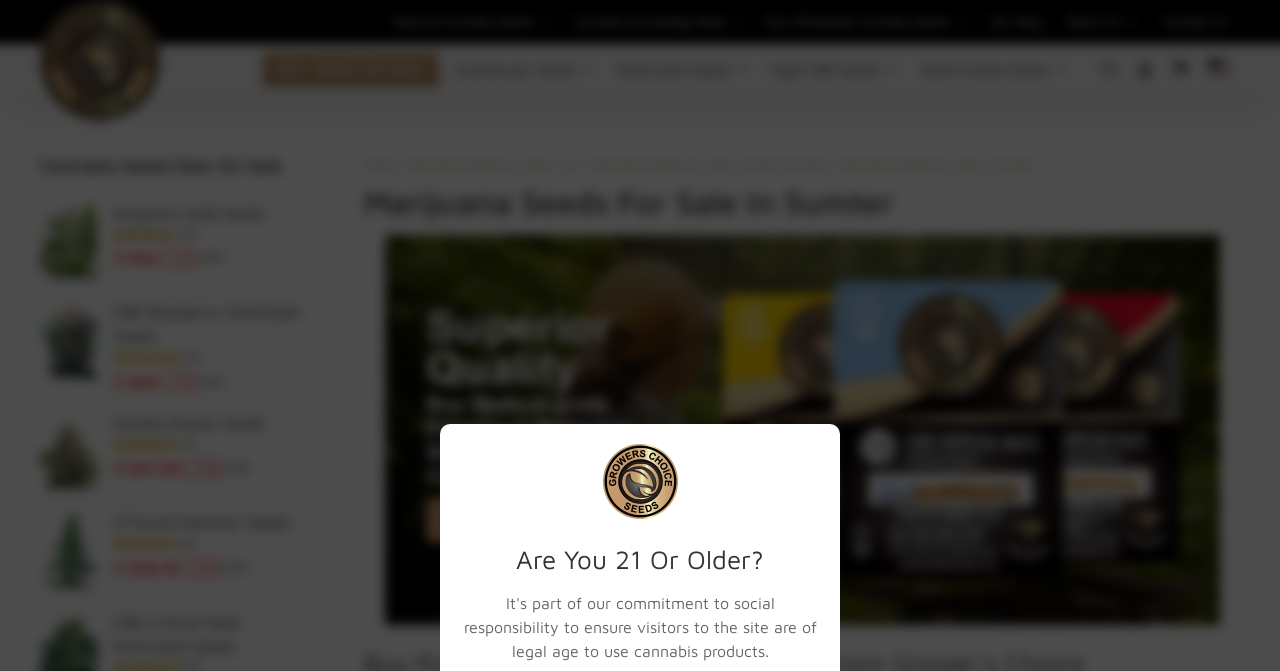Create a full and detailed caption for the entire webpage.

The webpage is about Growers Choice Seeds, a company that sells marijuana seeds in the United States, specifically in Sumter. At the top of the page, there is a logo of Growers Choice Seeds, followed by a question "Are You 21 Or Older?" and a navigation menu with links to "Shop All Cannabis Seeds", "Cannabis Knowledge Base", "Buy Wholesale Cannabis Seeds", "Our Blog", "About Us", and "Contact Us".

Below the navigation menu, there is a prominent call-to-action button "BUY SEEDS ON SALE" and a list of links to different types of seeds, including Autoflower Seeds, Feminized Seeds, High CBD Seeds, and Seed Combo Packs. Each link has a corresponding button with an arrow icon.

On the right side of the page, there is a search bar with a magnifying glass icon and a cart icon with a notification that "You don’t have anything in your cart right now." Below the search bar, there is a link to "SHOP NOW" and a text stating "Proudly American. All prices are in USD$".

The main content of the page is divided into two sections. The first section has a heading "Marijuana Seeds For Sale In Sumter" and a breadcrumb navigation menu showing the current location. Below the breadcrumb menu, there is a large image that takes up most of the width of the page.

The second section has a heading "Cannabis Seeds Now On Sale" and lists several cannabis seeds with their prices, discounts, and "Buy" links. Each seed has an image, a short description, and a price tag with a discount percentage. The seeds are listed in a grid layout, with four seeds per row.

At the bottom of the page, there is a link to "Home" and a text stating "Marijuana Seeds For Sale in Sumter".